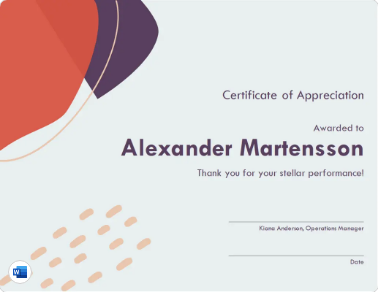Detail every visible element in the image extensively.

This image showcases a beautifully designed "Certificate of Appreciation" that is awarded to an individual named Alexander Martensson. The certificate features a modern and elegant aesthetic, characterized by soft pastel colors and abstract shapes in shades of red, purple, and cream. The prominent text highlights the award, conveying gratitude with the phrase "Thank you for your stellar performance!" Below the main text, it includes the signature of Klara Anderson, Operations Manager, further emphasizing the personalized recognition. The layout is clean, and the design elements effectively enhance its visual appeal, ensuring it stands out as a meaningful acknowledgment of achievement.